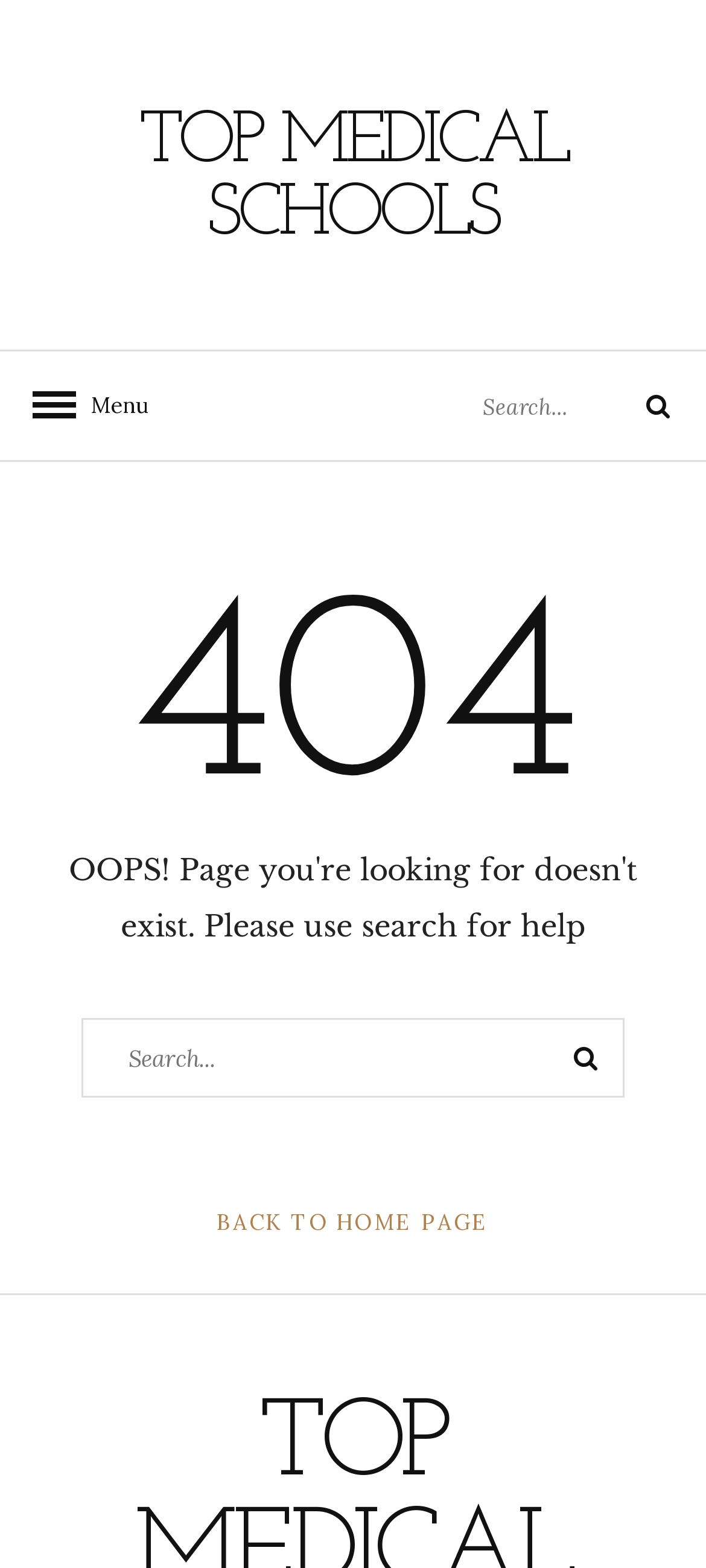What is the purpose of the 'Menu' button? From the image, respond with a single word or brief phrase.

Toggle navigation